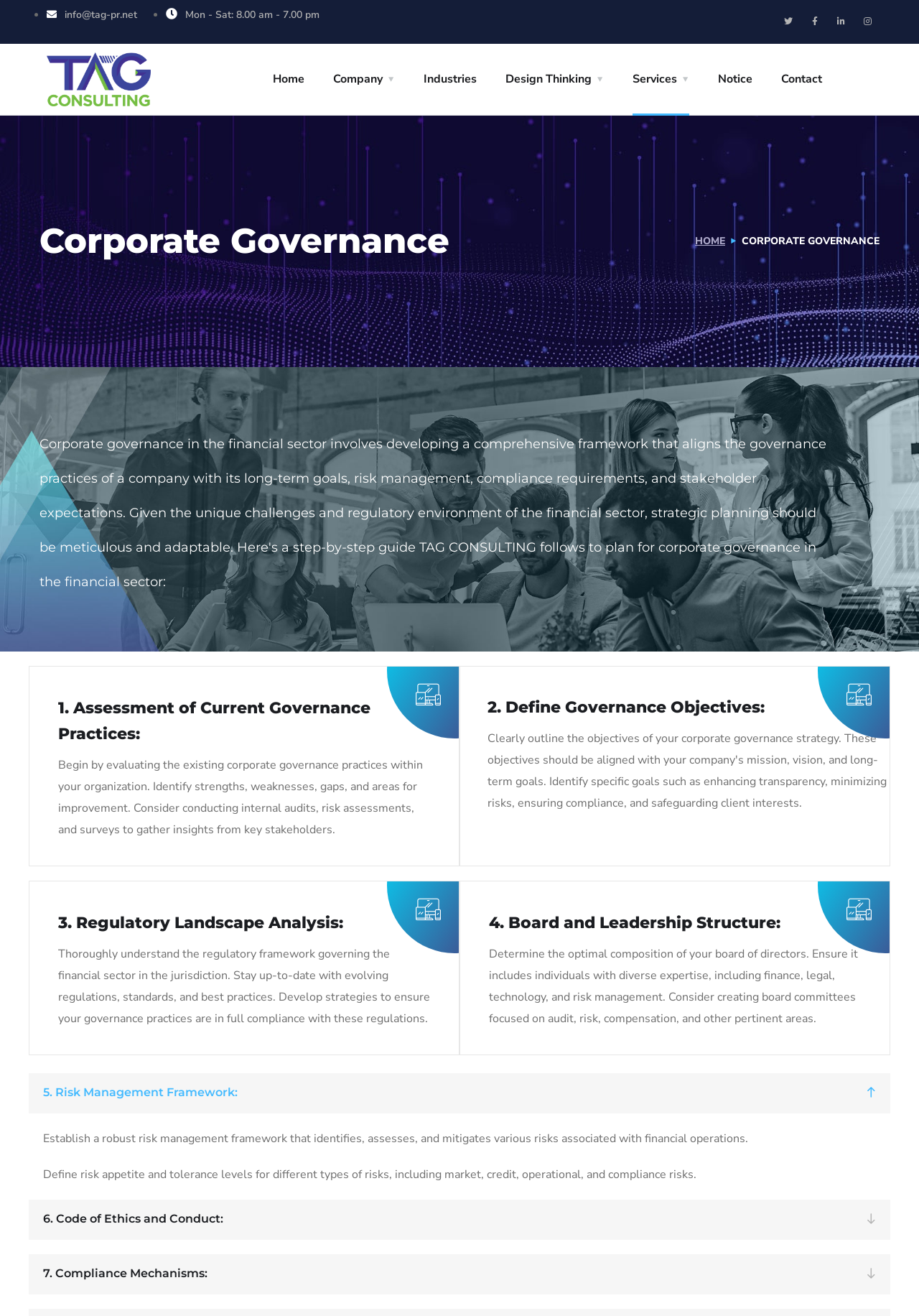Please identify the bounding box coordinates of the clickable area that will fulfill the following instruction: "Learn about Corporate Governance". The coordinates should be in the format of four float numbers between 0 and 1, i.e., [left, top, right, bottom].

[0.043, 0.162, 0.756, 0.205]